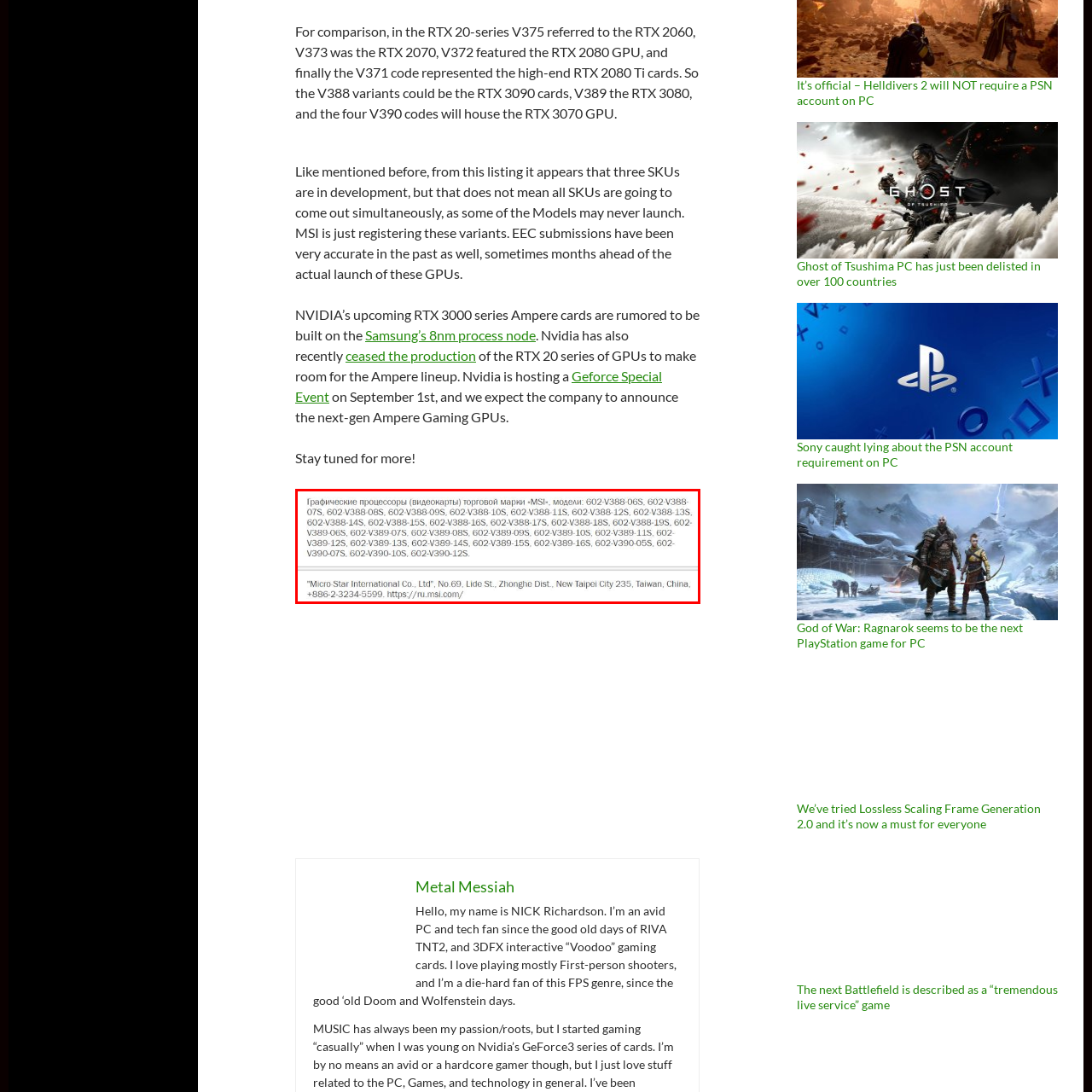Give a thorough and detailed explanation of the image enclosed by the red border.

The image displays a list of graphics card models from MSI, specifically the V388, V389, and V390 variants. Each model number is associated with specific specifications or performance characteristics under the MSI brand. The text indicates a variety of configurations that suggest a range of options for consumers, showcasing MSI's commitment to offering diverse choices in their graphics processing units (GPUs). Additionally, the image contains contact information for "Micro-Star International Co., Ltd.", highlighting their location in New Taipei City, Taiwan, along with a link to their website. This visual serves to inform potential buyers about the various models and the manufacturer's details.